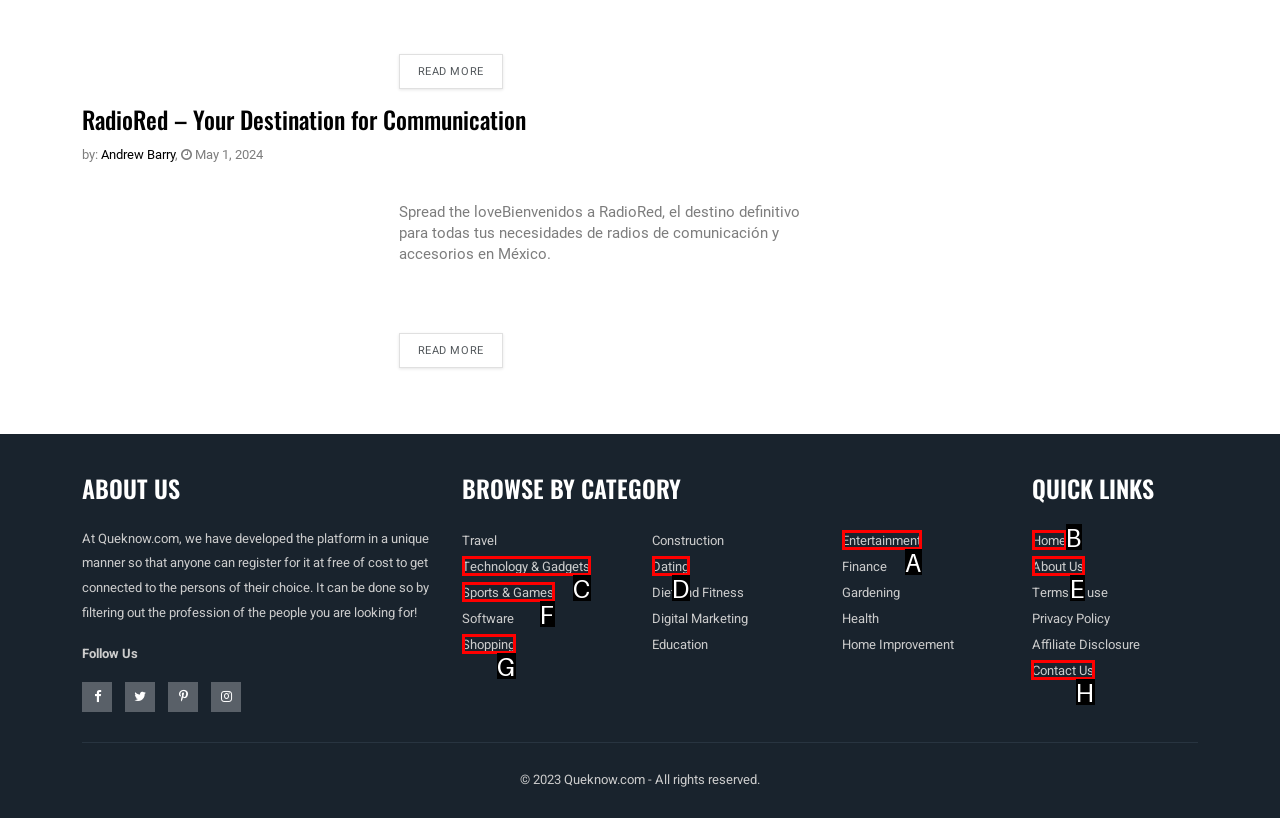What option should I click on to execute the task: Contact 'Us'? Give the letter from the available choices.

H